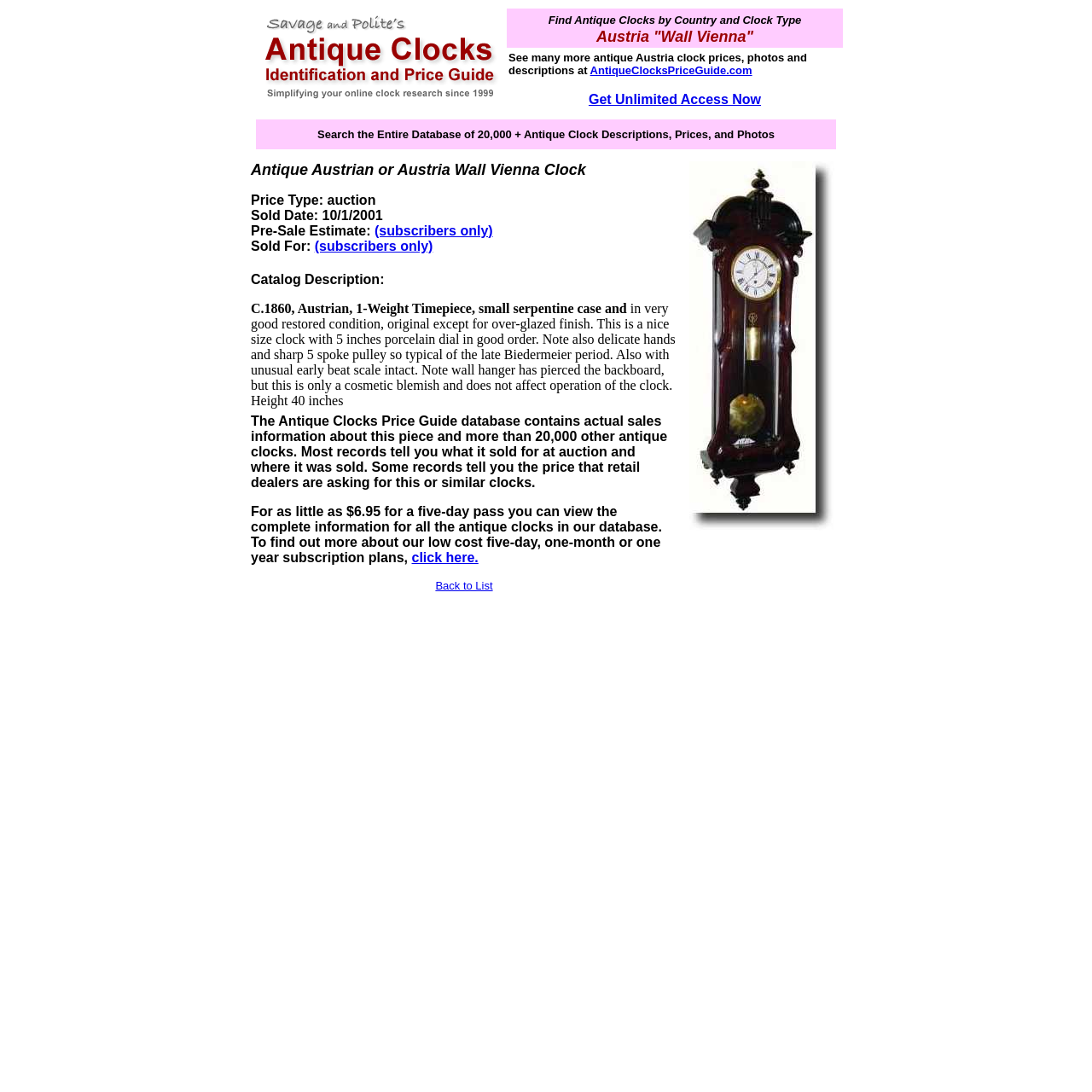Using the information shown in the image, answer the question with as much detail as possible: What is the type of clock described in the catalog description?

The catalog description is located in the third layout table row, and it describes a clock as 'C.1860, Austrian, 1-Weight Timepiece, small serpentine case and in very good restored condition...'.